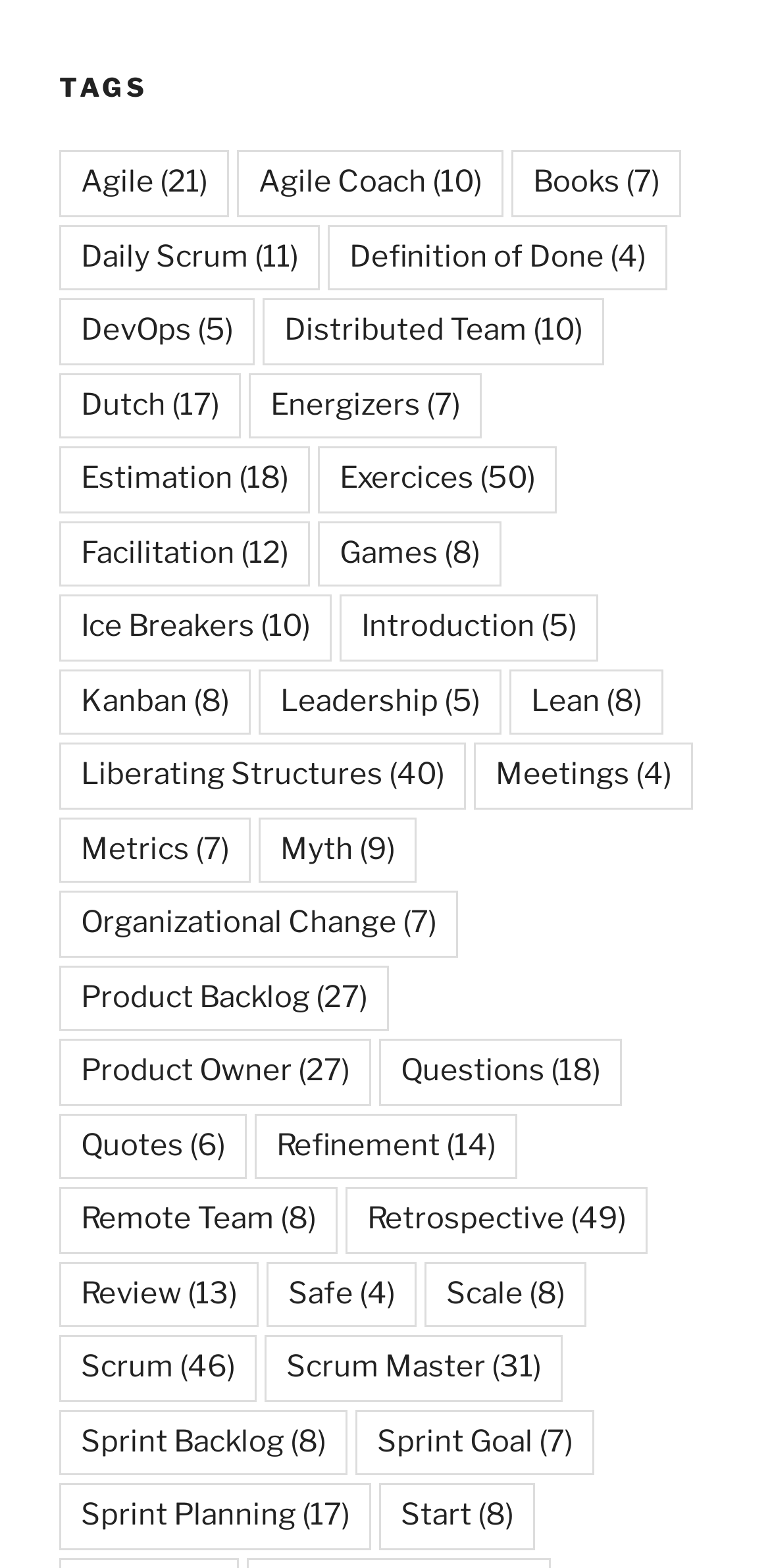What is the category with the most items?
Using the image as a reference, deliver a detailed and thorough answer to the question.

By examining the links on the webpage, I found that the category 'Exercices' has the most items, with 50 items listed.